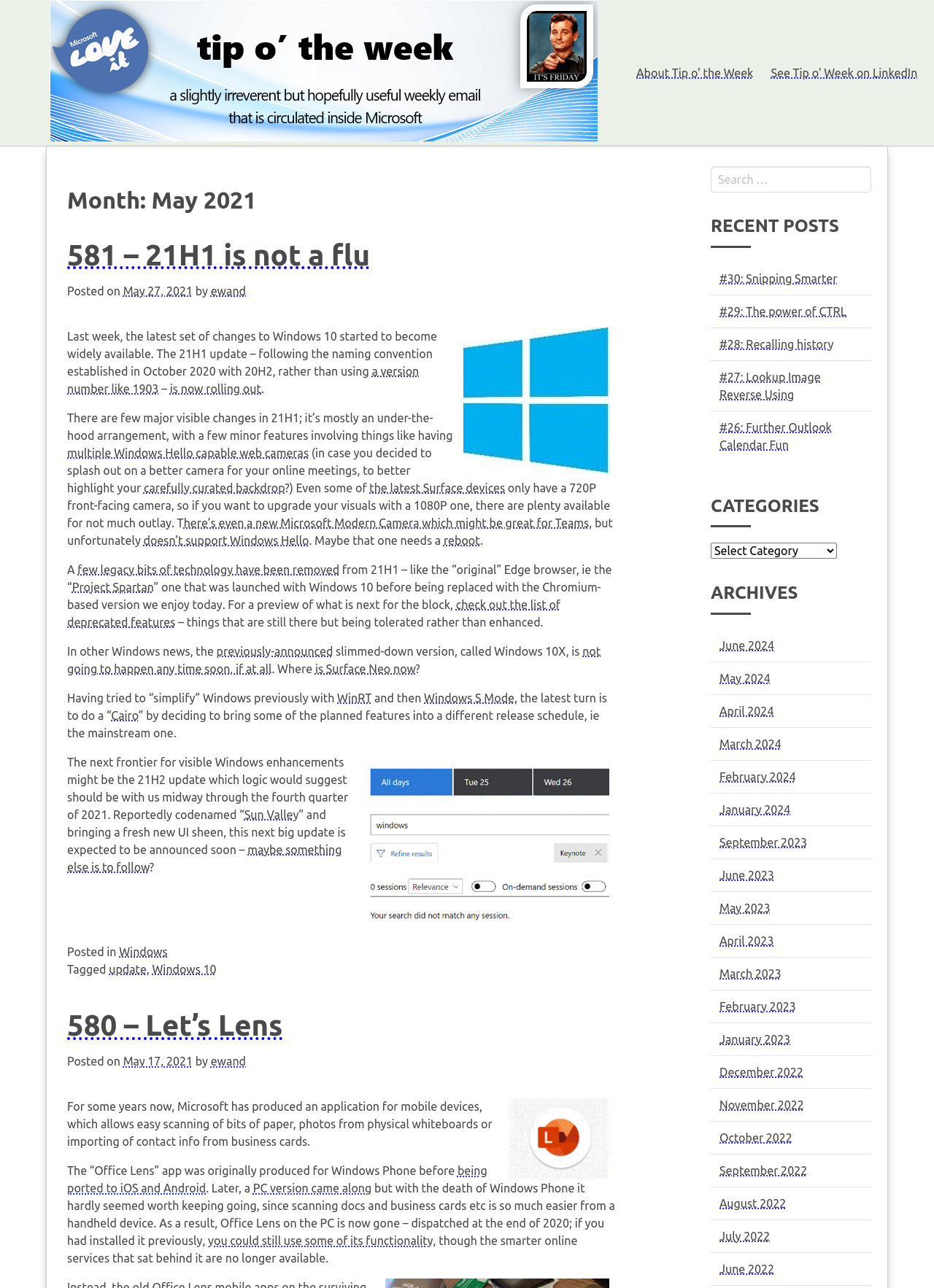Please indicate the bounding box coordinates for the clickable area to complete the following task: "View the article about 21H1 update". The coordinates should be specified as four float numbers between 0 and 1, i.e., [left, top, right, bottom].

[0.072, 0.245, 0.662, 0.719]